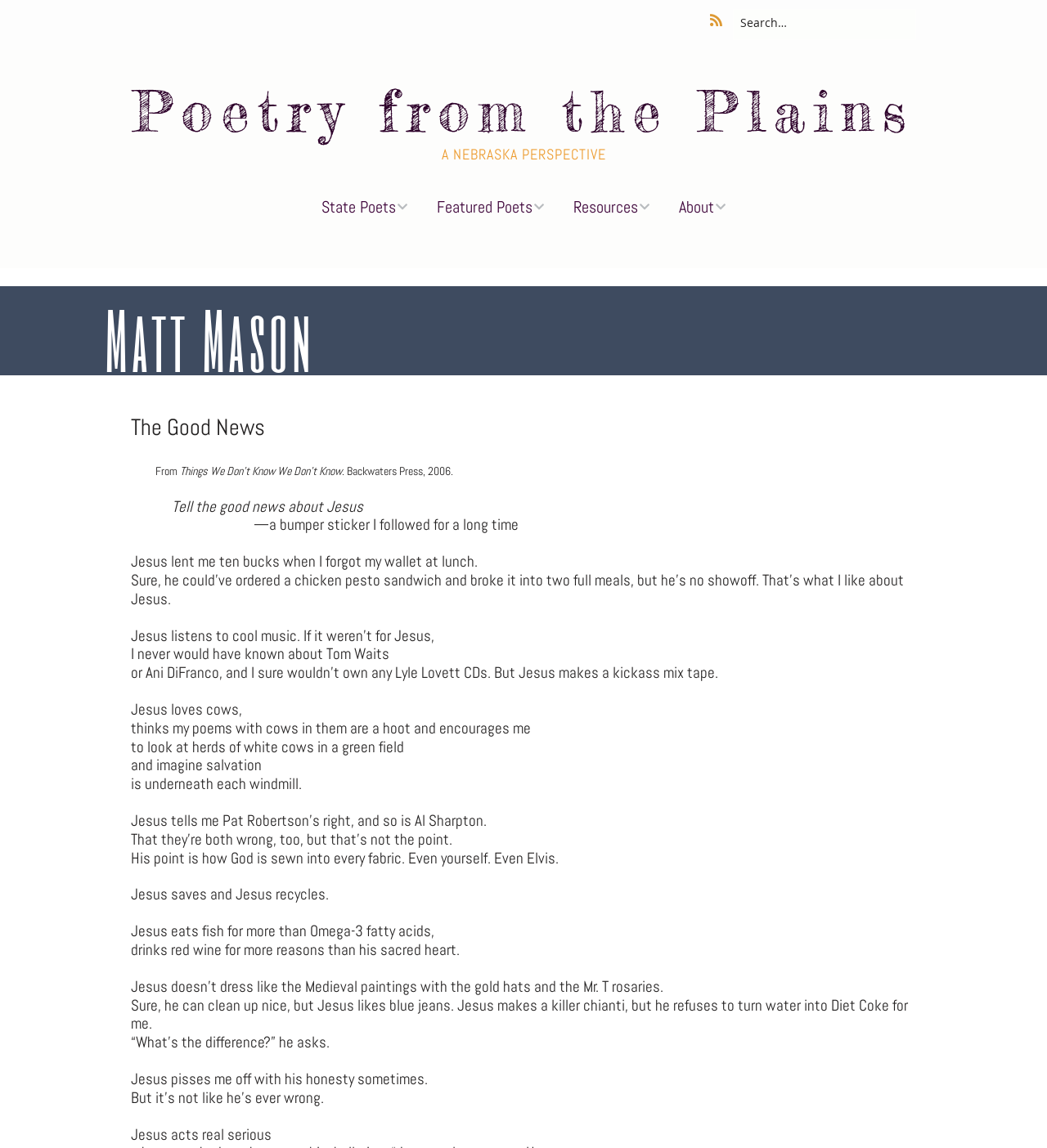Identify the first-level heading on the webpage and generate its text content.

Poetry from the Plains